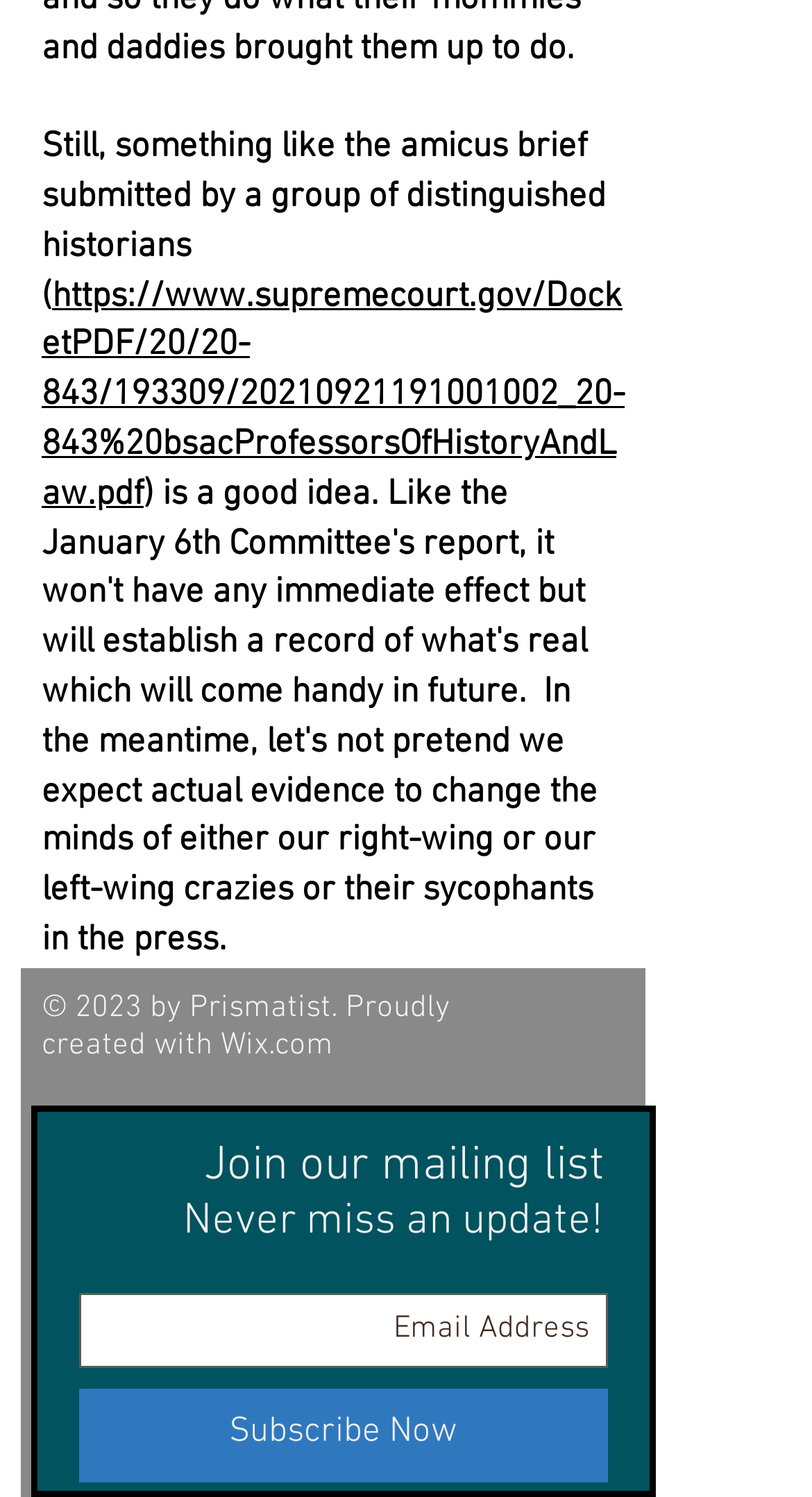What is the topic of the historians' amicus brief?
Using the details shown in the screenshot, provide a comprehensive answer to the question.

The webpage mentions an amicus brief submitted by a group of distinguished historians, but it does not specify the topic of the brief.